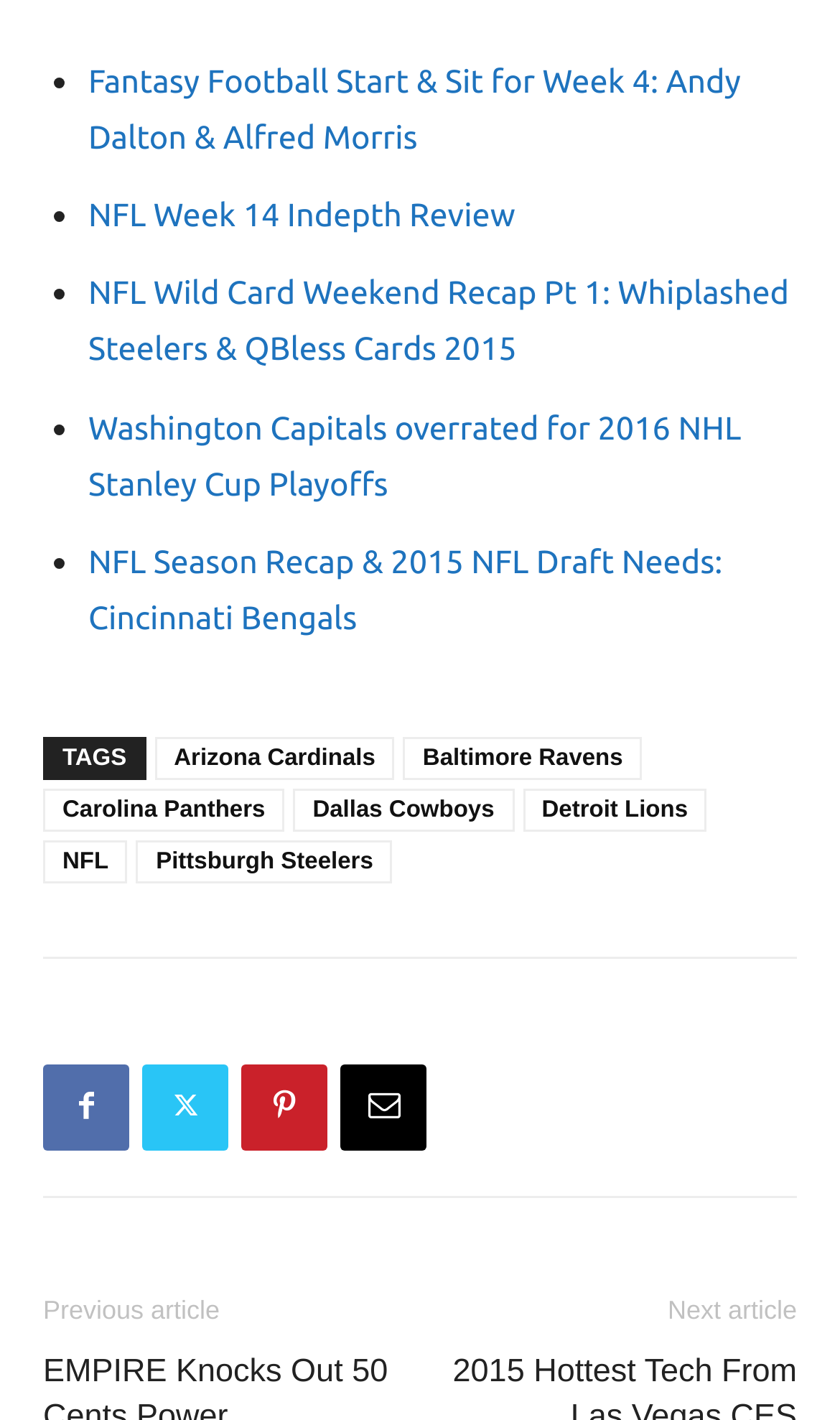Give a concise answer using only one word or phrase for this question:
What is the navigation option above the 'TAGS' section?

Previous and Next article